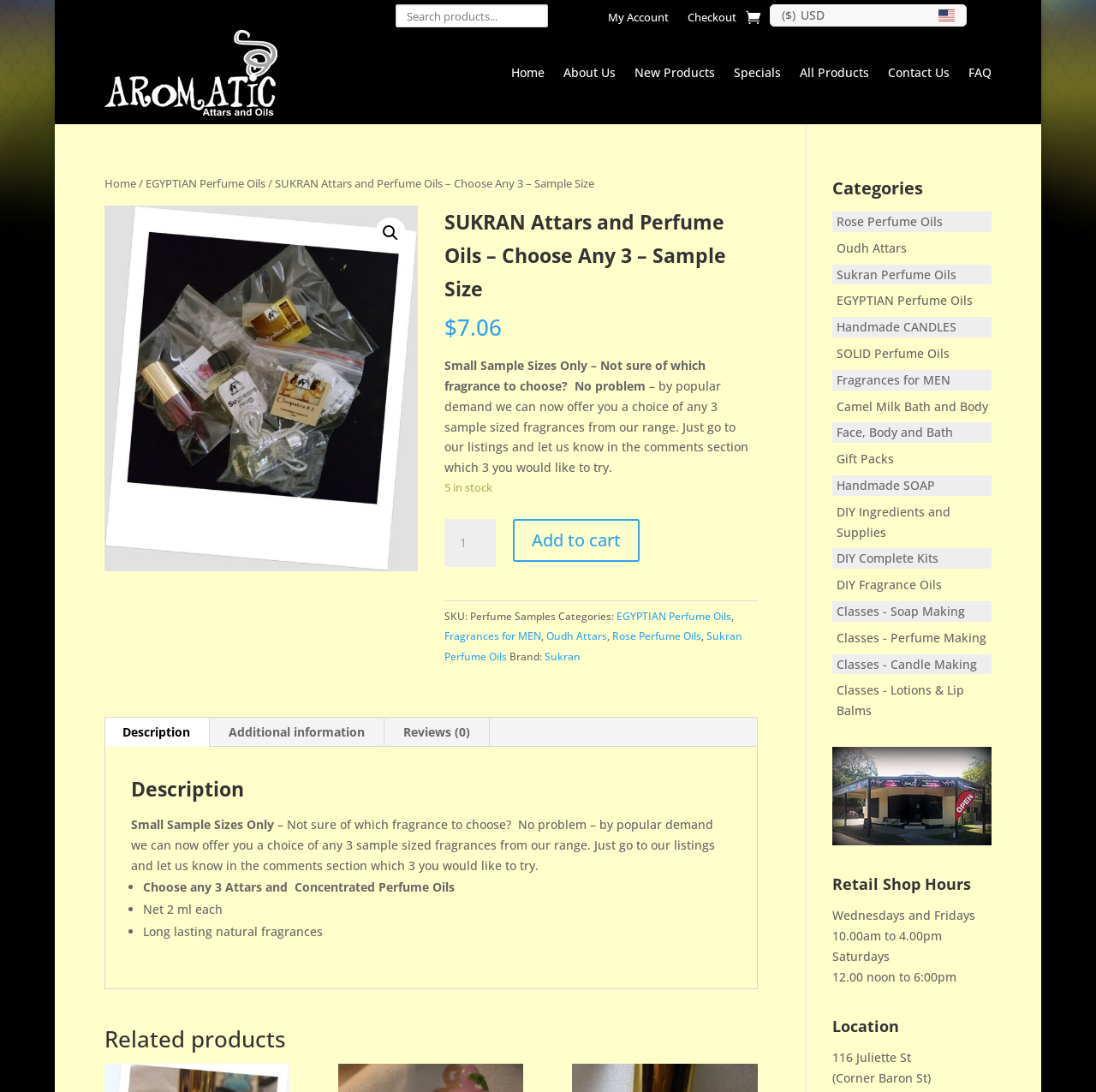Bounding box coordinates should be in the format (top-left x, top-left y, bottom-right x, bottom-right y) and all values should be floating point numbers between 0 and 1. Determine the bounding box coordinate for the UI element described as: "Best Business of Apex"

None